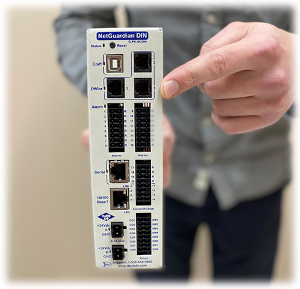What is the purpose of the device?
Please use the image to provide an in-depth answer to the question.

The NetGuardian DIN device is used to interface with different sensors and controllers to facilitate remote monitoring and management of equipment, potentially in environments like water management systems or industrial applications.